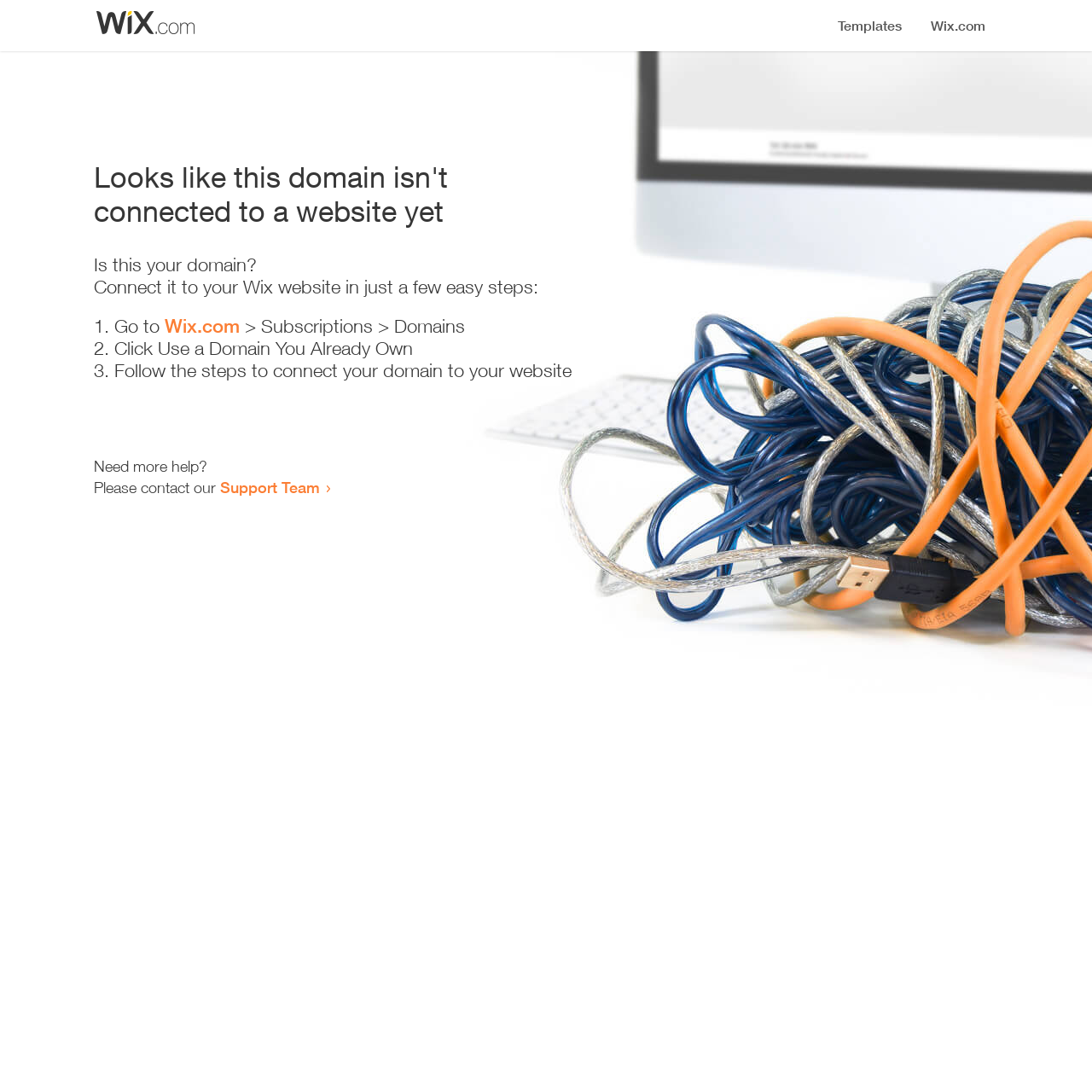Refer to the image and offer a detailed explanation in response to the question: What is the purpose of the webpage?

The webpage provides instructions on how to connect a domain to a website, suggesting that the purpose of the webpage is to guide users through this process.